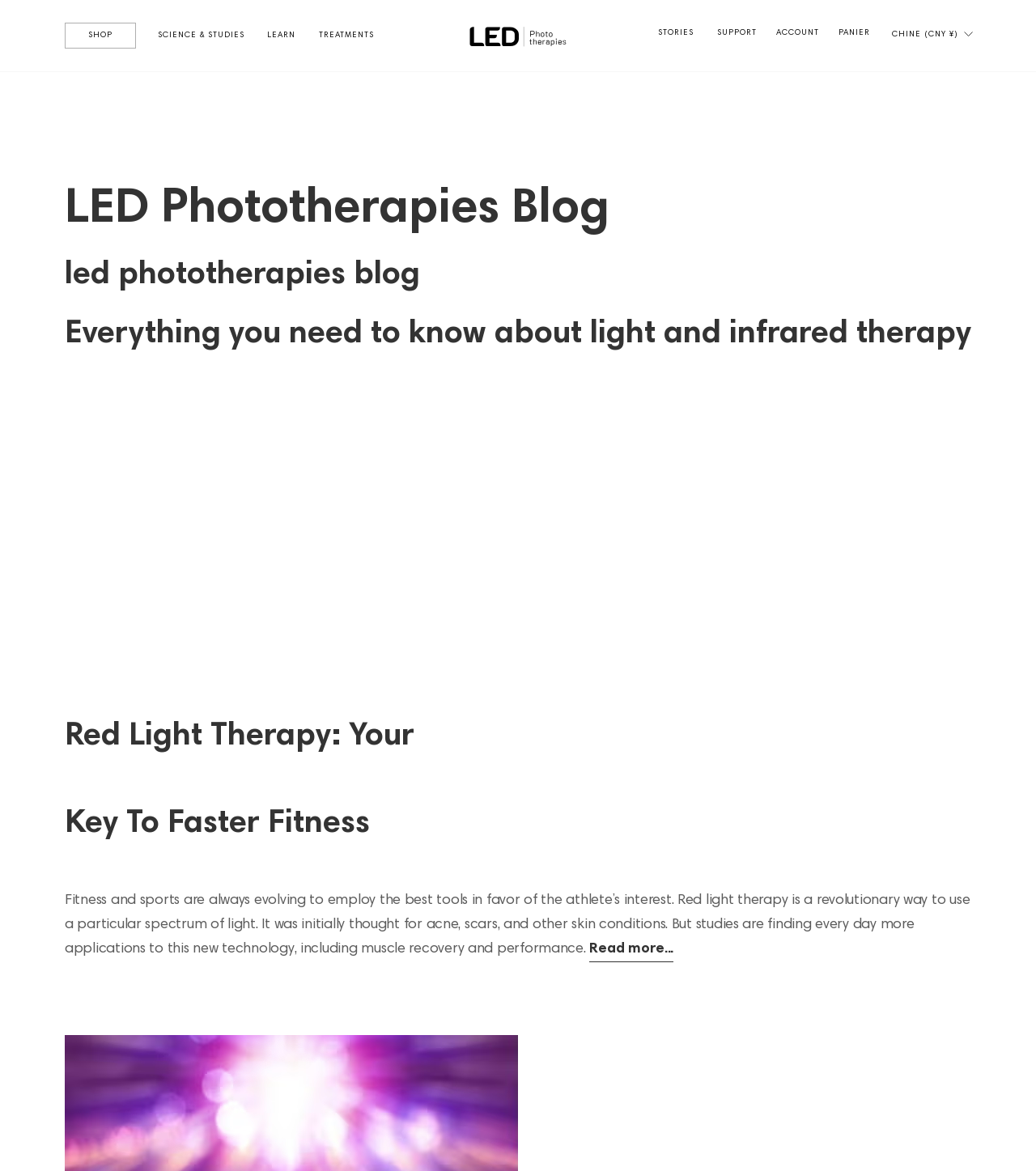Create an elaborate caption that covers all aspects of the webpage.

The webpage is a blog about LED phototherapies, with a focus on light and infrared therapy. At the top left corner, there is a cart icon image. Next to it, there is a link to skip to the content. Below these elements, there is a primary navigation menu with links to "SHOP", "SCIENCE & STUDIES", "LEARN", and "TREATMENTS". 

To the right of the navigation menu, there are links to "STORIES", "SUPPORT", "ACCOUNT", and "PANIER" (which controls a cart drawer). Next to the "PANIER" link, there is a heading that says "Devise" and a button to select a currency.

Below the navigation menu, there is a header section with a heading that says "LED Phototherapies Blog" and a subheading that says "Everything you need to know about light and infrared therapy". 

Below the header section, there is a section with a heading that says "Red Light Therapy: Your Key To Faster Fitness". This section contains a paragraph of text that explains how red light therapy is a revolutionary way to use a particular spectrum of light for muscle recovery and performance. The text also mentions that studies are finding new applications for this technology every day. 

At the bottom of this section, there is a "Read more..." link.